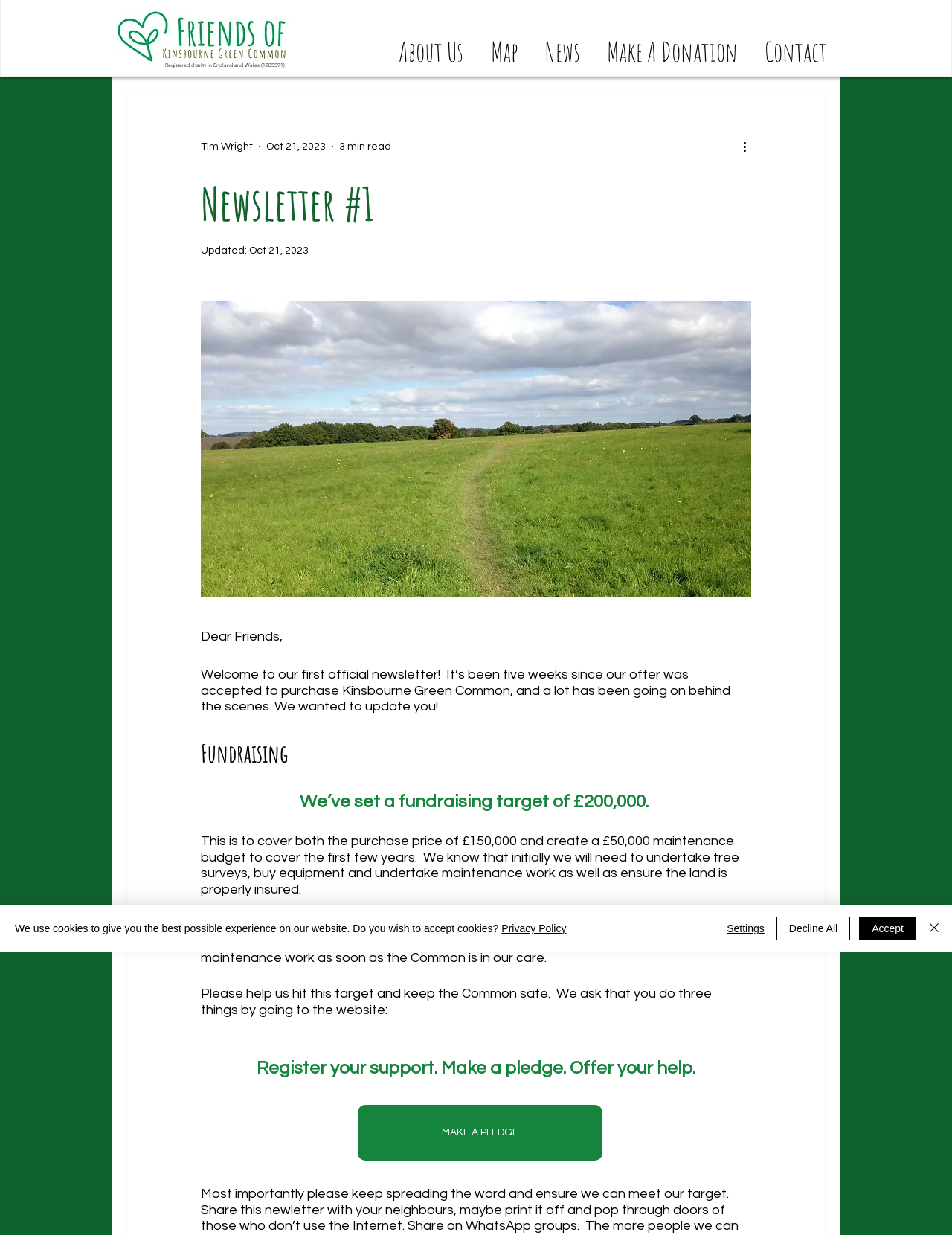Identify the bounding box for the UI element specified in this description: "About Us". The coordinates must be four float numbers between 0 and 1, formatted as [left, top, right, bottom].

[0.404, 0.022, 0.501, 0.054]